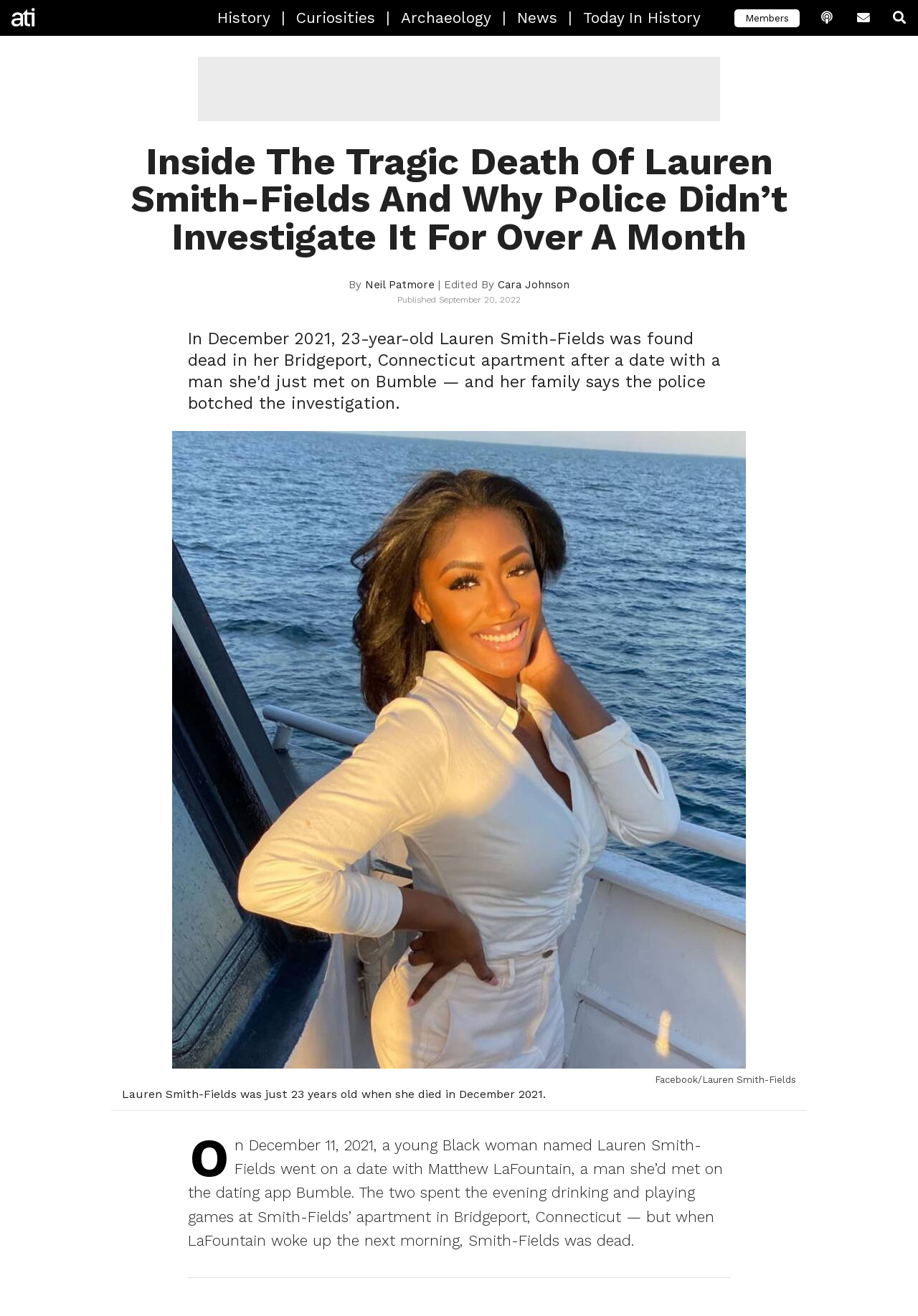Identify the bounding box coordinates for the element that needs to be clicked to fulfill this instruction: "View the image of Lauren Smith-Fields". Provide the coordinates in the format of four float numbers between 0 and 1: [left, top, right, bottom].

[0.188, 0.327, 0.812, 0.812]